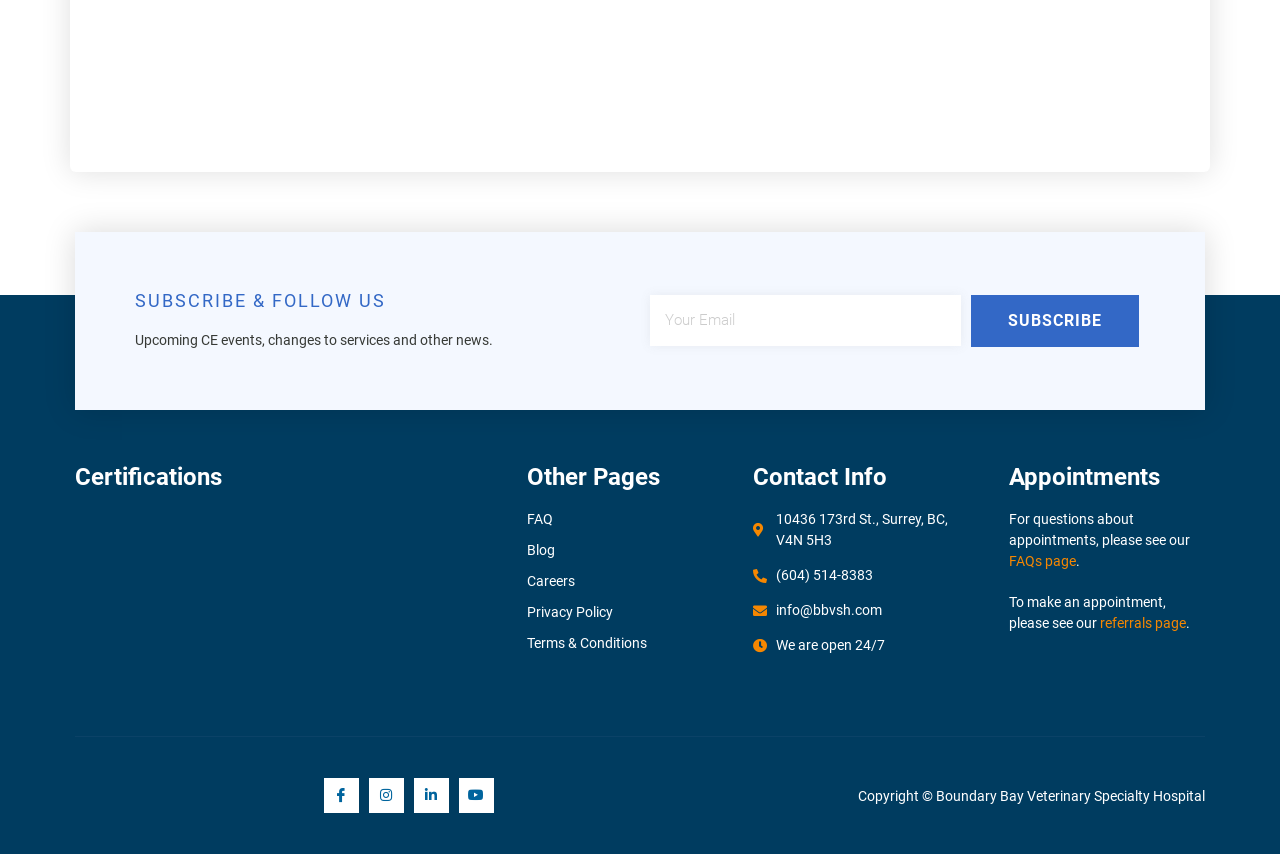Can you find the bounding box coordinates for the element to click on to achieve the instruction: "Follow us on Facebook"?

[0.253, 0.912, 0.28, 0.953]